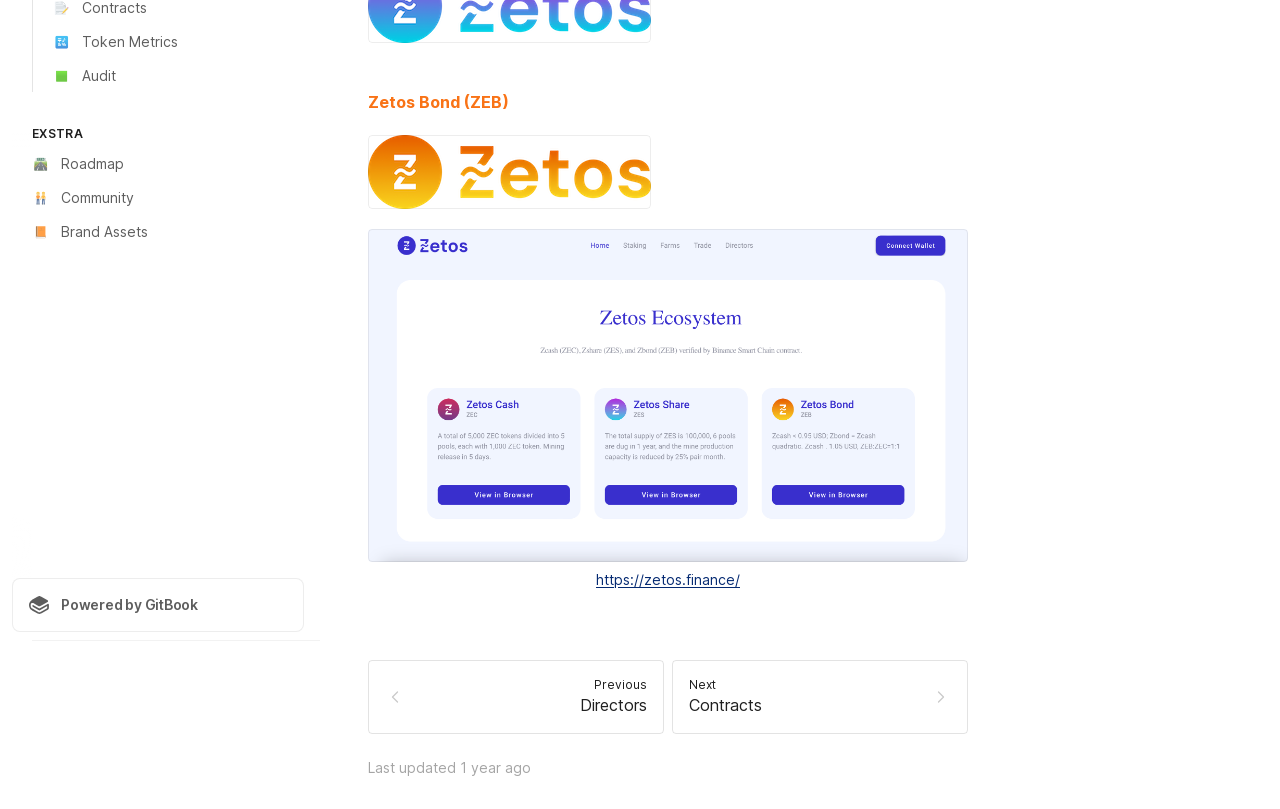Please provide the bounding box coordinates for the UI element as described: "https://zetos.finance/". The coordinates must be four floats between 0 and 1, represented as [left, top, right, bottom].

[0.466, 0.705, 0.578, 0.726]